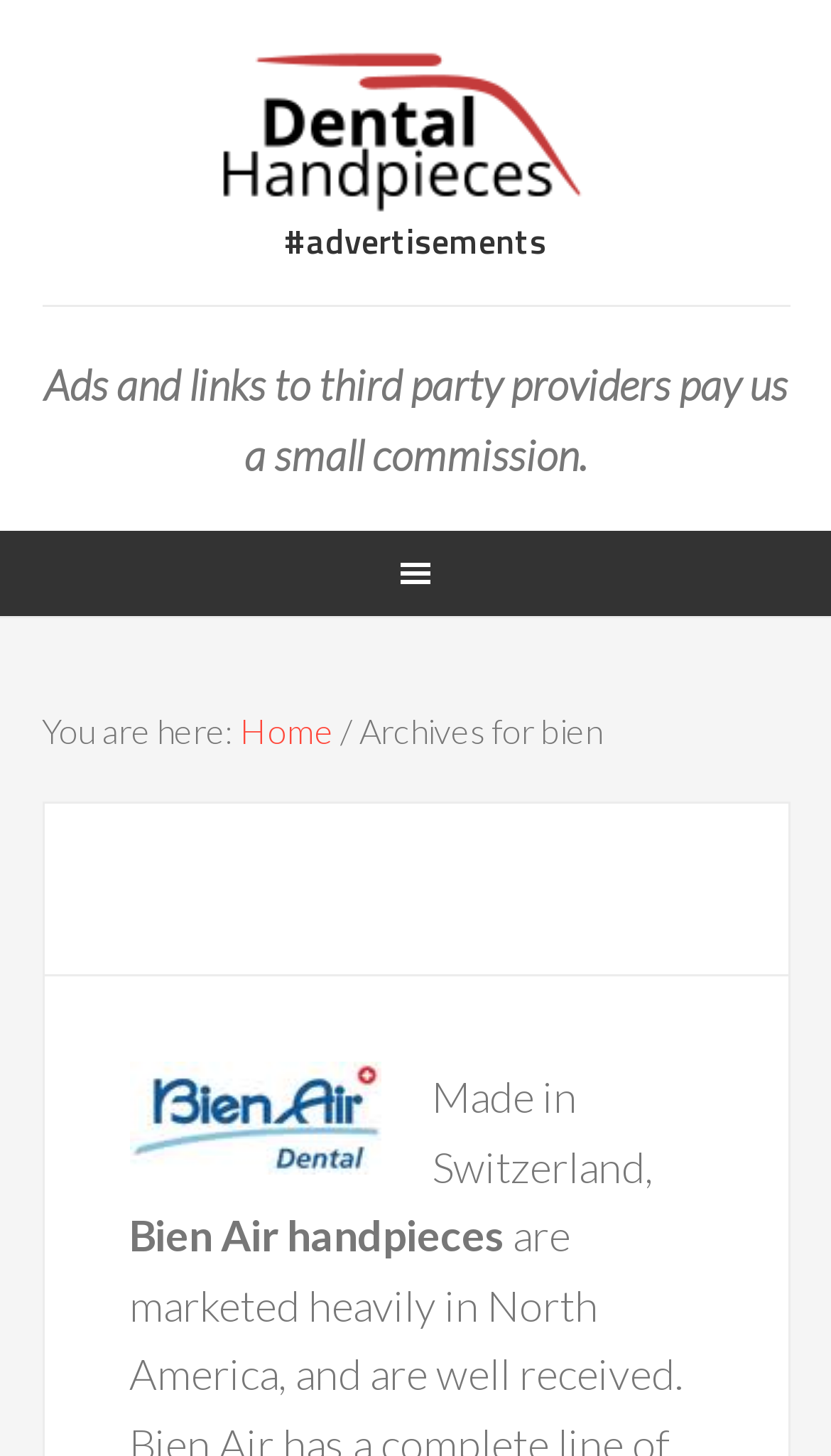Please examine the image and provide a detailed answer to the question: What is the brand of handpieces?

From the image and text on the webpage, we can see that the brand of handpieces is Bien Air, which is a Swiss-made brand.